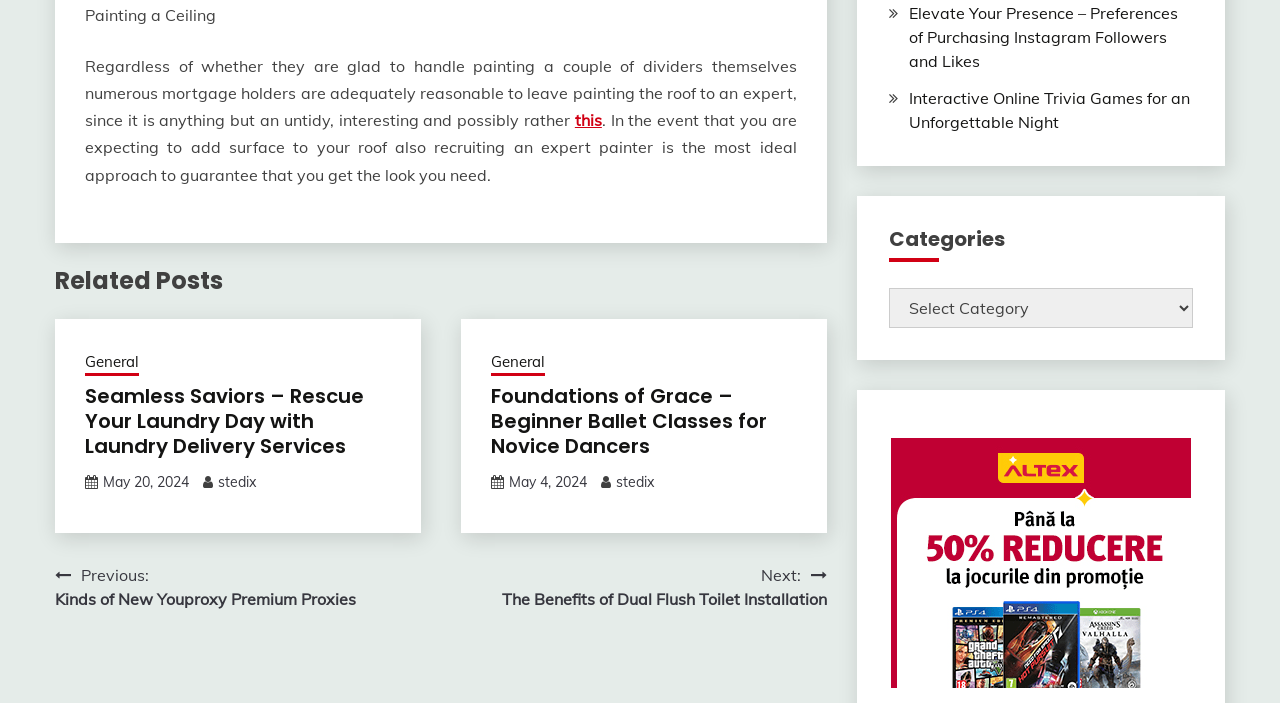What is the date of the post 'Foundations of Grace – Beginner Ballet Classes for Novice Dancers'?
Respond to the question with a single word or phrase according to the image.

May 4, 2024